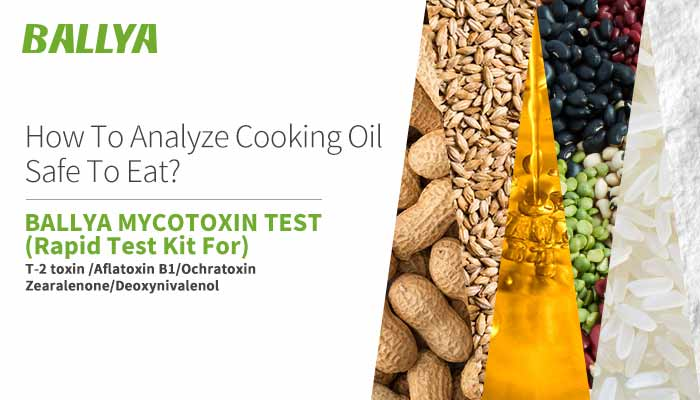Provide a comprehensive description of the image.

The image features a banner promoting the "Ballya Mycotoxin Test," a rapid testing kit designed to analyze cooking oil for safety. It displays a visually appealing composition with various grains, seeds, and a bottle of cooking oil, highlighting the test's application. The text emphasizes the safety of cooking oil for consumption, listing tested toxins such as T-2 toxin, Aflatoxin B1, Ochratoxin, Zearalenone, and Deoxynivalenol. The prominent green branding of "BALLYA" underscores the company's dedication to food safety and quality assurance. This informative visual serves as a guide for consumers seeking to ensure that their cooking oils are free from harmful mycotoxins.